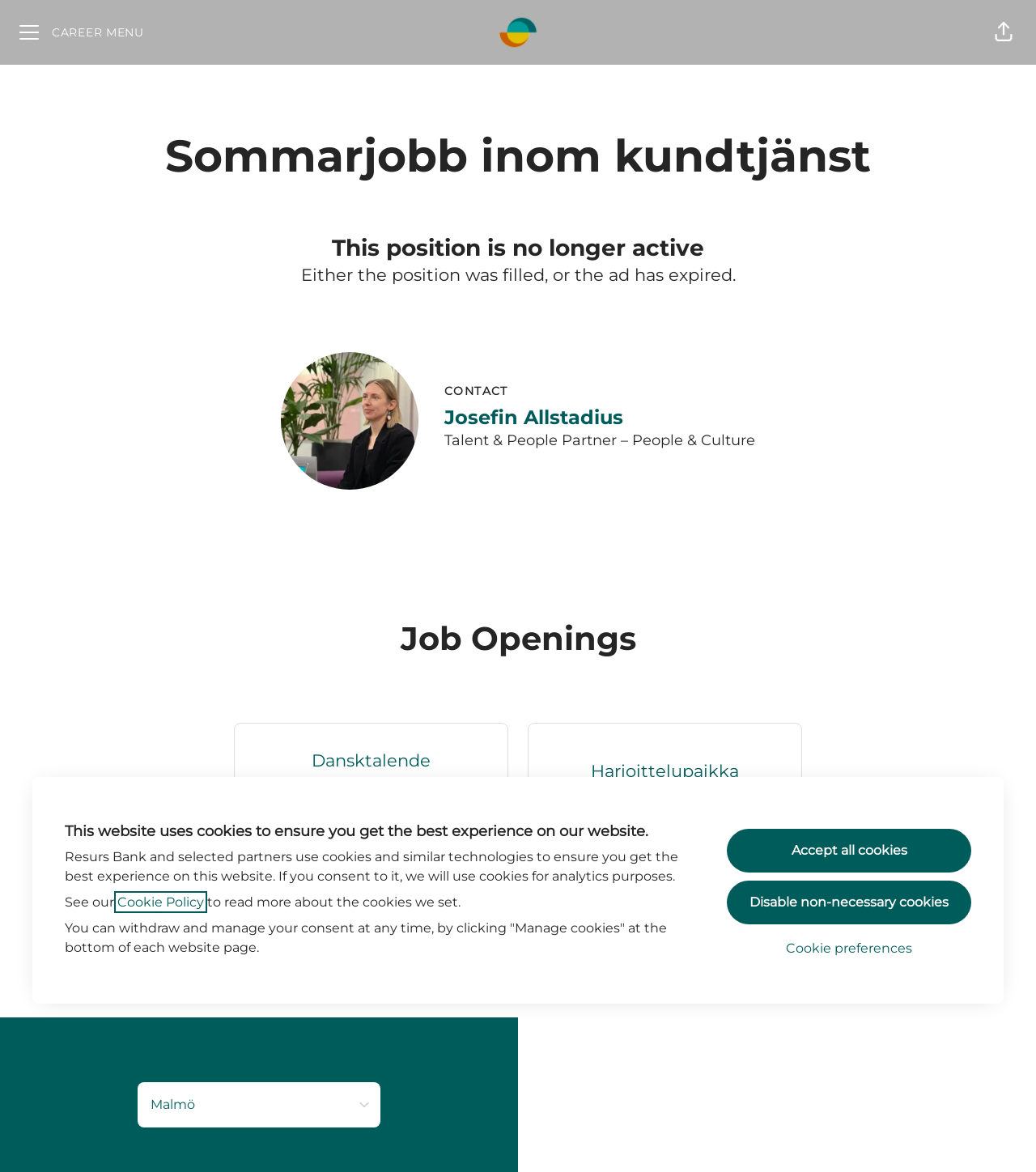Pinpoint the bounding box coordinates of the area that must be clicked to complete this instruction: "Click CAREER MENU".

[0.006, 0.008, 0.151, 0.047]